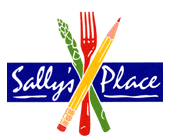What is the theme of 'Sally's Place'?
Based on the visual details in the image, please answer the question thoroughly.

The caption highlights the emphasis on food and cooking in the logo of 'Sally's Place', which suggests that the theme of 'Sally's Place' is related to food and cooking.